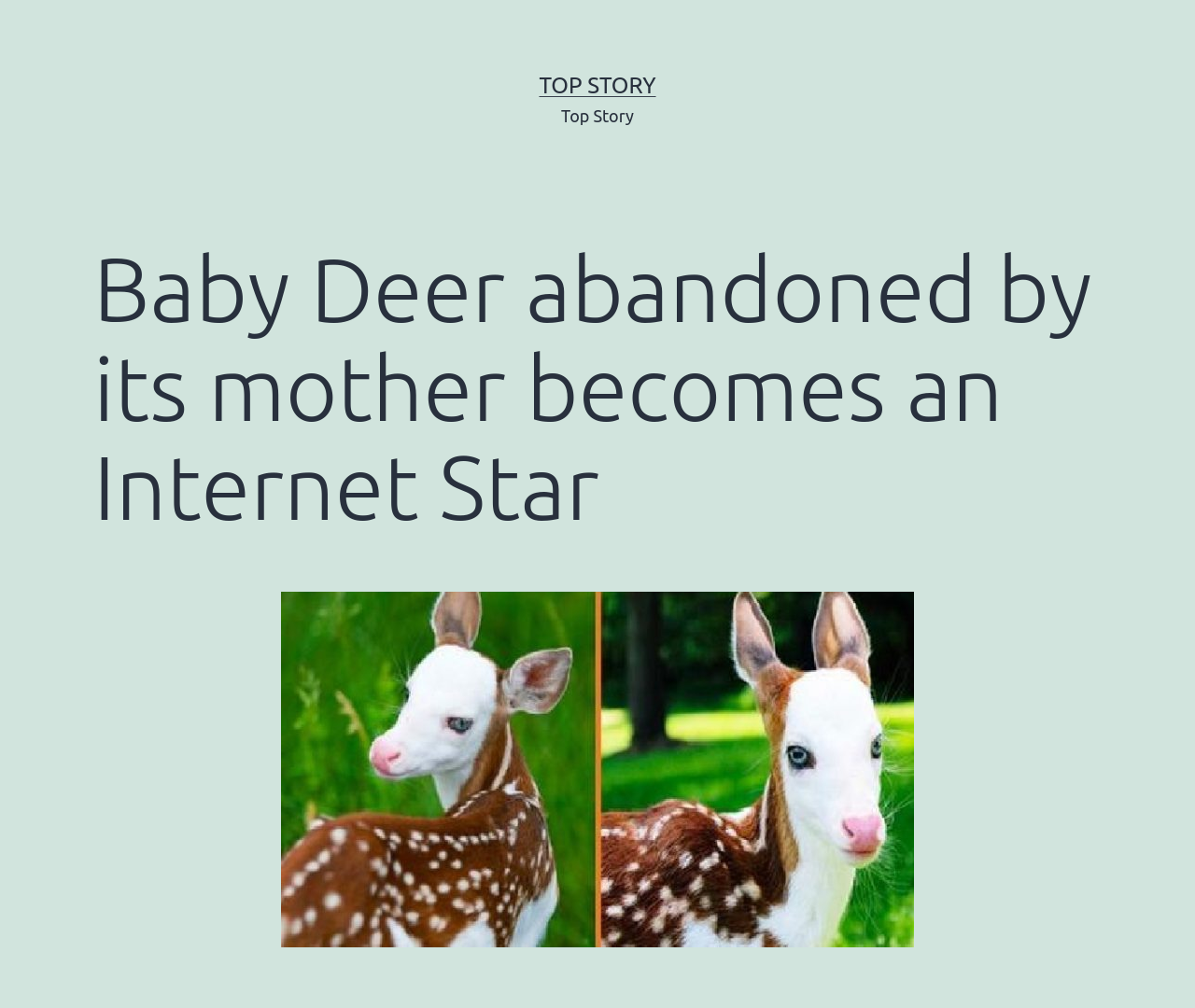Using the provided element description, identify the bounding box coordinates as (top-left x, top-left y, bottom-right x, bottom-right y). Ensure all values are between 0 and 1. Description: Blackpool

None